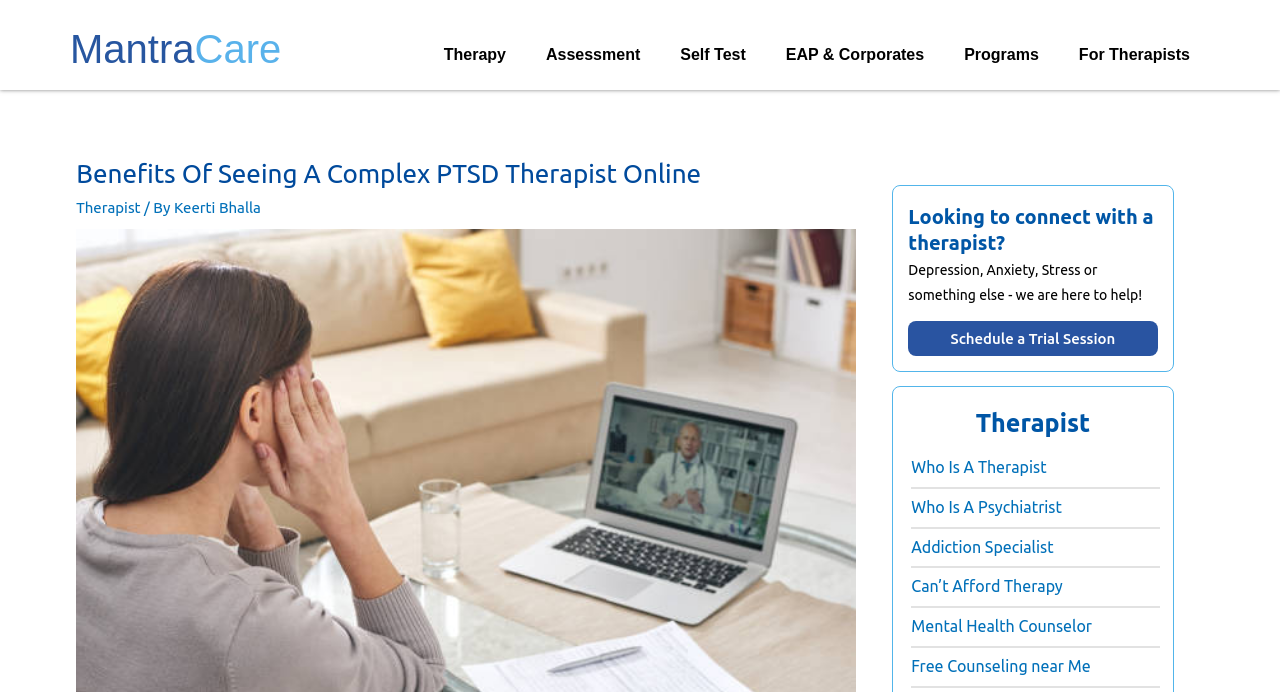Identify the text that serves as the heading for the webpage and generate it.

Benefits Of Seeing A Complex PTSD Therapist Online